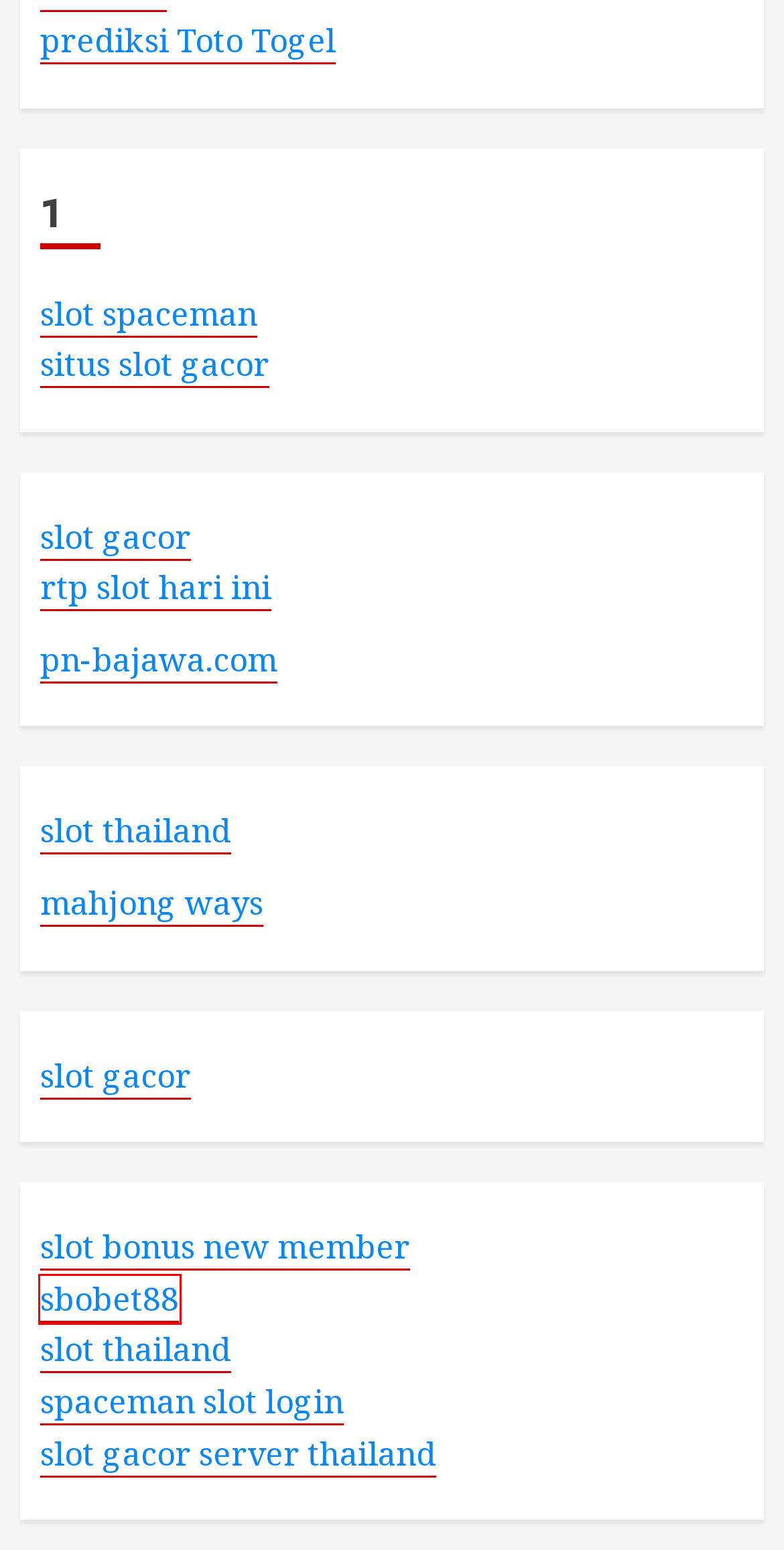You are given a screenshot depicting a webpage with a red bounding box around a UI element. Select the description that best corresponds to the new webpage after clicking the selected element. Here are the choices:
A. Daftar Link Slot Server Thailand Super Gacor No 1 Mudah Maxwin Terbaru — Server Thailand
B. RAJAZEUS: Situs SLOT BONUS NEW MEMBER 100 Di Depan TO 3x 5x 7x Paling Gacor
C. Slot Thailand > Situs Daftar Slot Server Thailand No 1 Super Gacor Hari Ini
D. RAJAZEUS 🐃 DAFTAR SITUS SLOT GACOR HARI INI TERPERCAYA DAN RESMI MUDAH MENANG 2024
E. Situs Slot Server Thailand Super Gacor Asli & No 1 Tahun 2024
F. RAJAZEUS: Daftar SBOBET88 & Login SBOBET Situs Agen Judi Bola Resmi
G. 10 Drama Korea Menyedihkan - hagportfolio.com
H. RTP SLOT: Situs RTP LIVE Slot Pragmatic Gacor Hari Ini

F